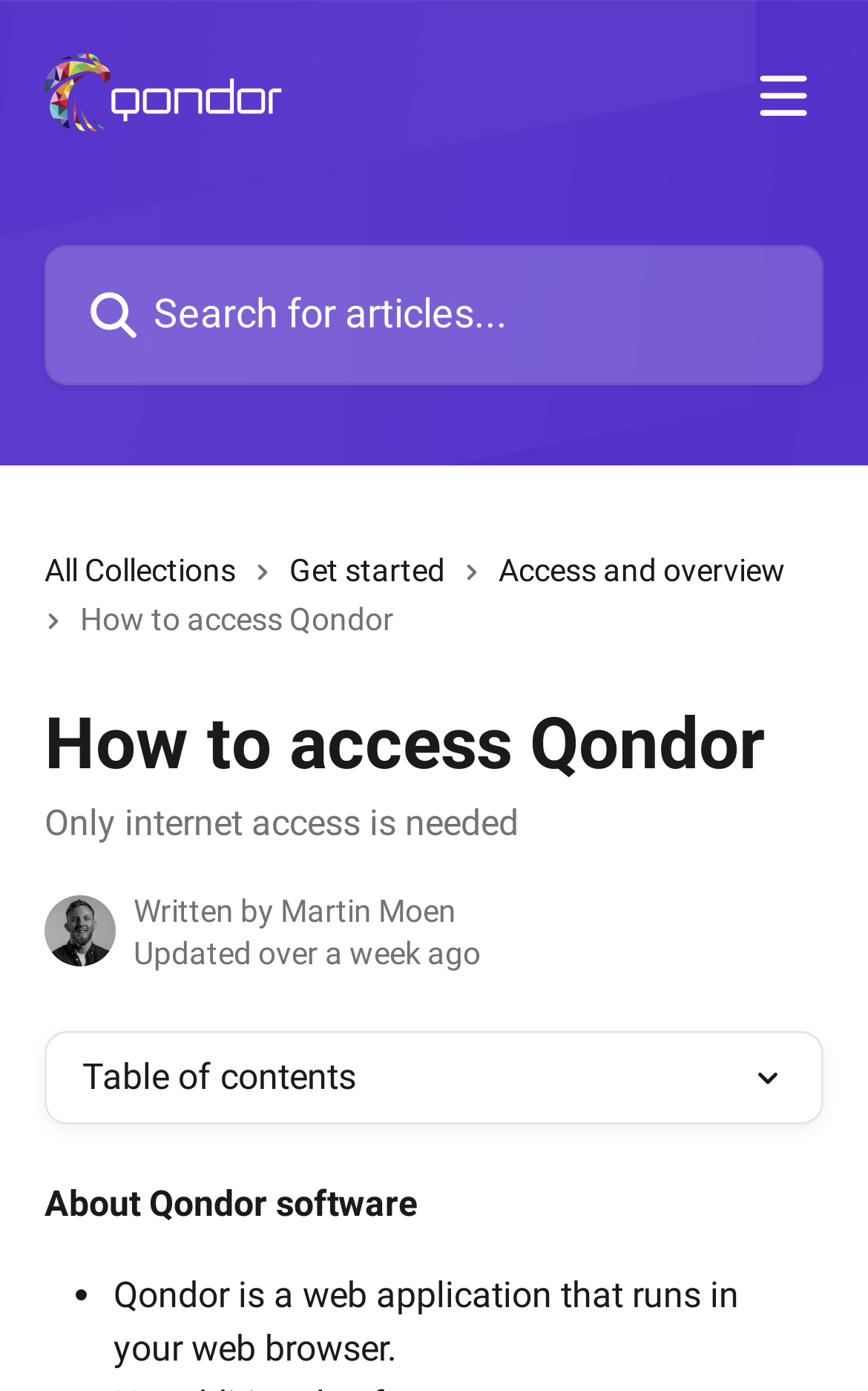What is the name of the help center?
Kindly offer a detailed explanation using the data available in the image.

The name of the help center can be found in the top-left corner of the webpage, where it says 'Qondor Help Center' in a link format.